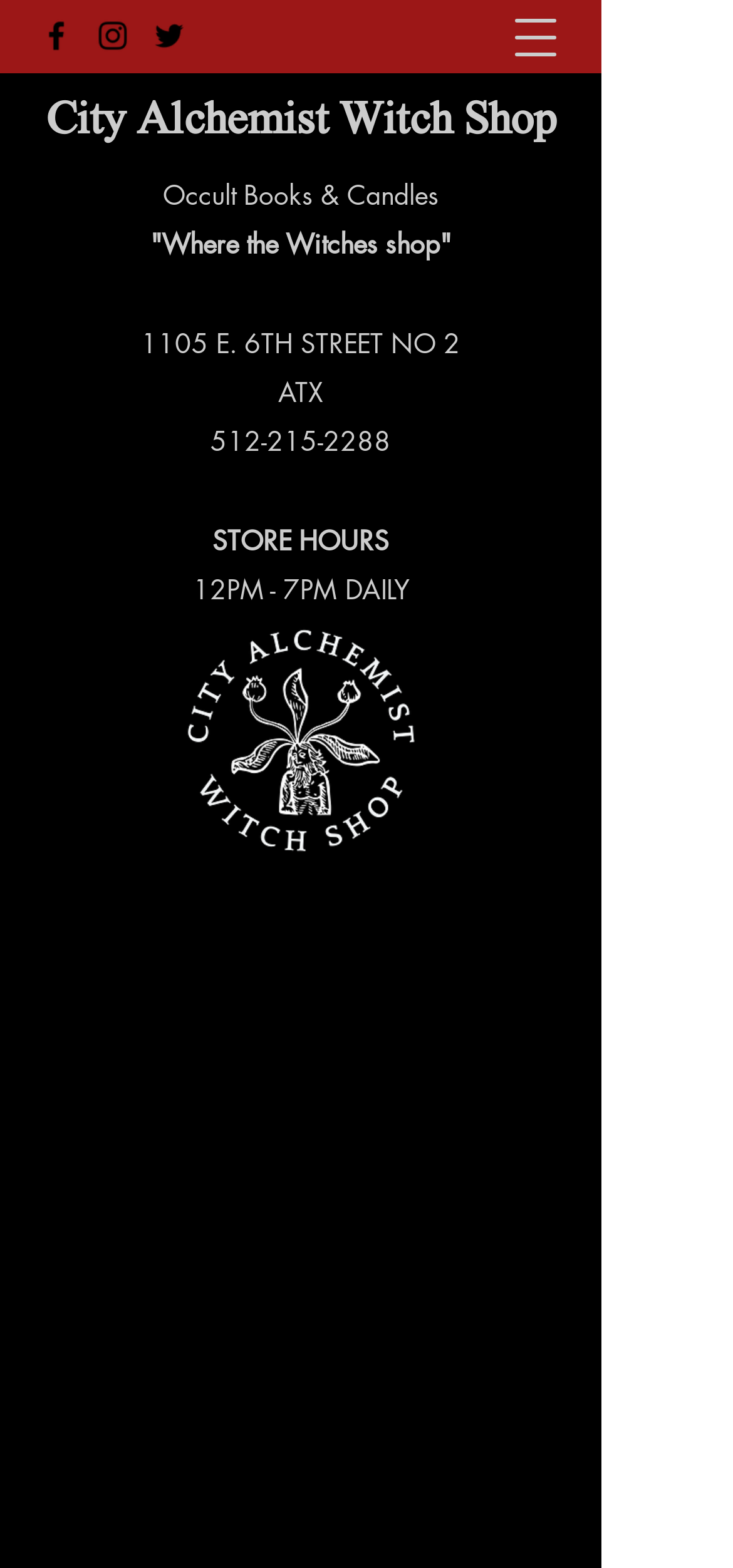Refer to the image and provide an in-depth answer to the question:
What is the phone number of the shop?

I found this answer by looking at the link element with the text '512-215-2288' which is likely to be the phone number of the shop.